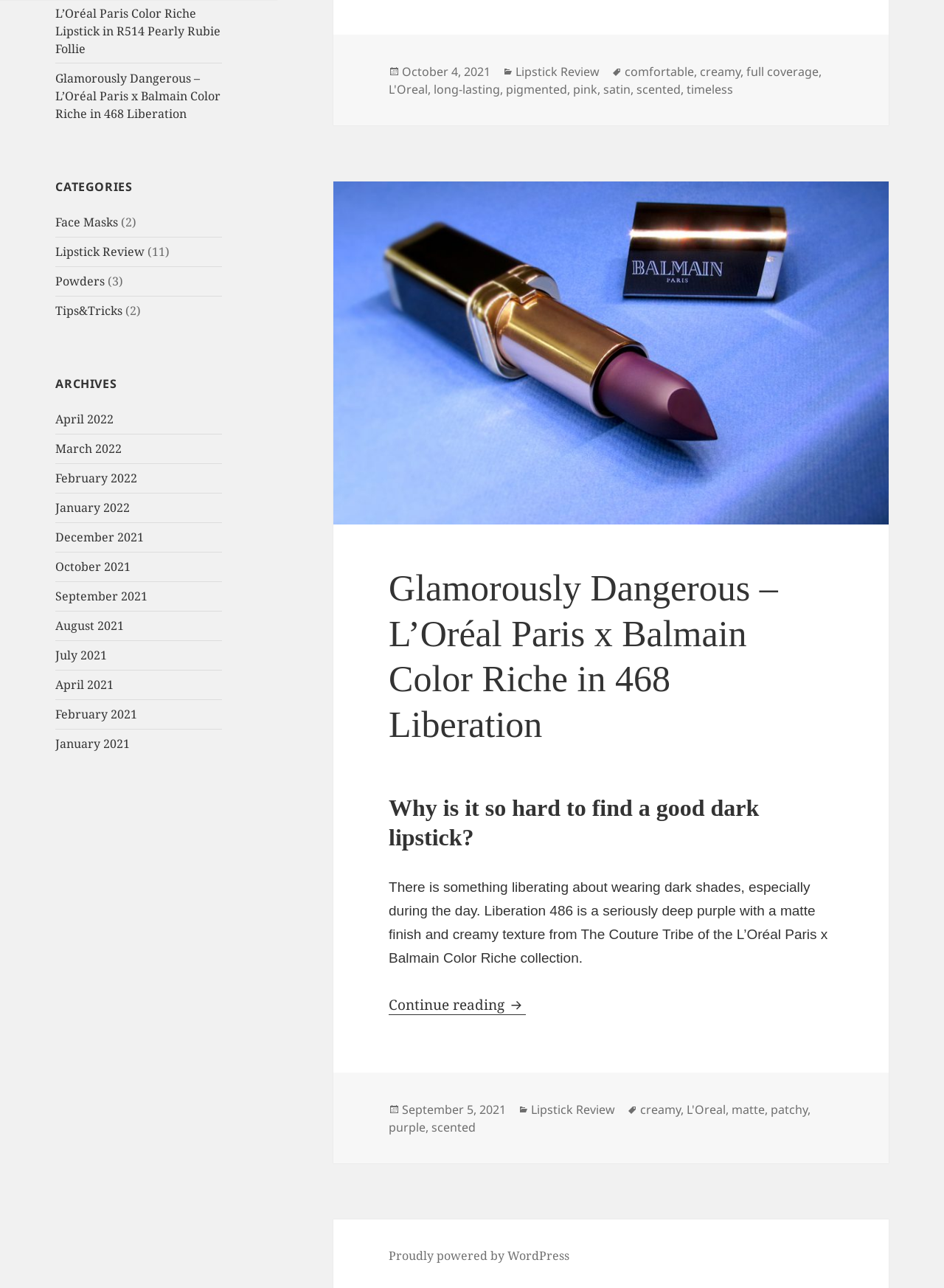Provide the bounding box coordinates of the HTML element this sentence describes: "March 2022".

[0.059, 0.342, 0.129, 0.355]